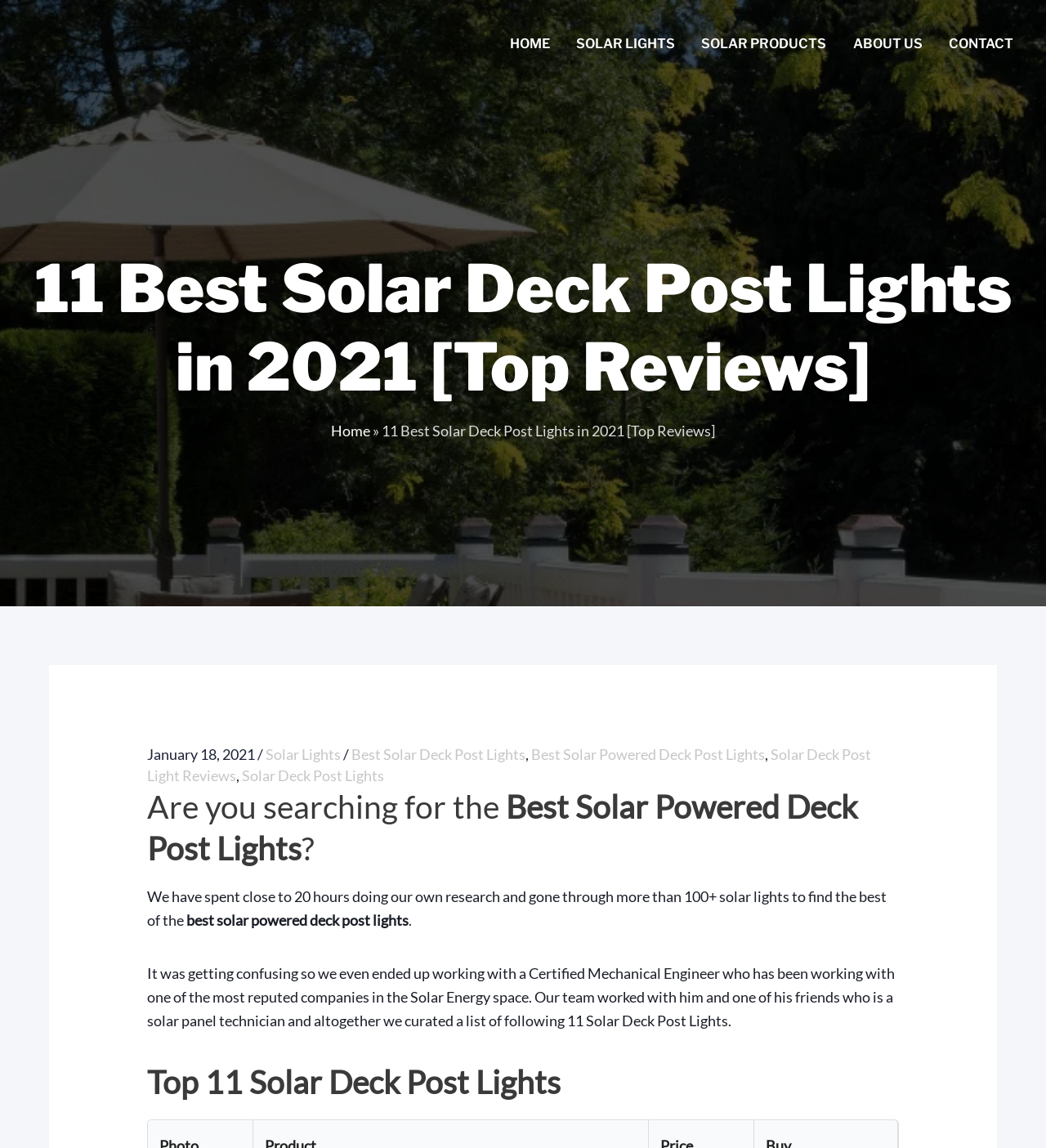Provide the bounding box coordinates for the area that should be clicked to complete the instruction: "Click the 'Return to the Casual Uncluttering homepage' link".

None